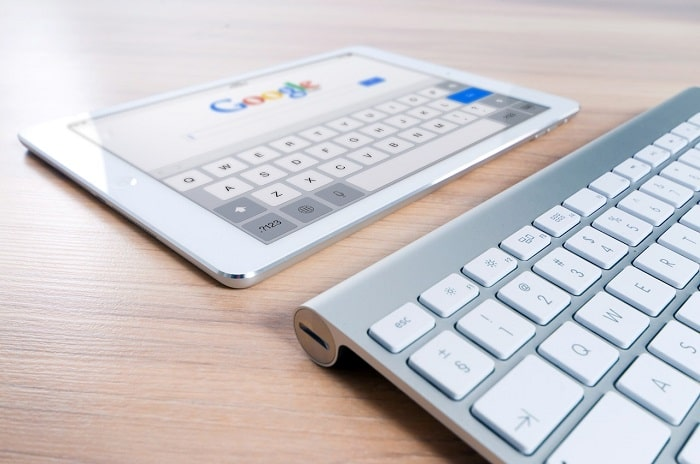Generate an in-depth description of the image.

The image features a sleek tablet positioned on a wooden surface, displaying the Google search interface. The virtual keyboard is visible on the screen, indicating an interactive search experience. Next to the tablet, a modern, minimalist external keyboard rests, complementing the device's design. This setup symbolizes the convergence of technology and user engagement, essential for implementing semantic search strategies. The focus on optimizing content and understanding user intent reflects the importance of such tools in enhancing search experiences in today’s digital landscape.